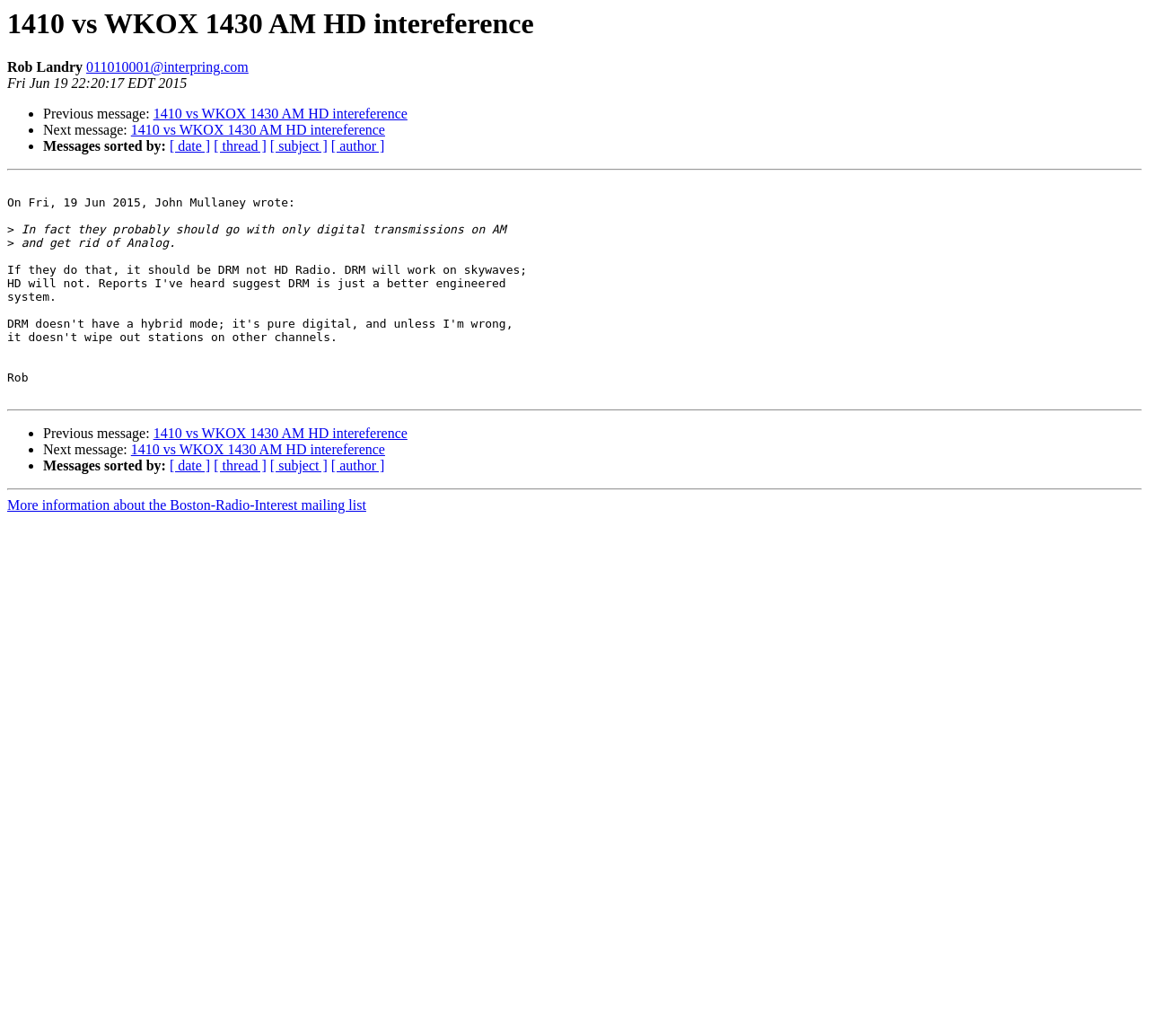Who is the author of the message?
Using the image as a reference, give a one-word or short phrase answer.

John Mullaney